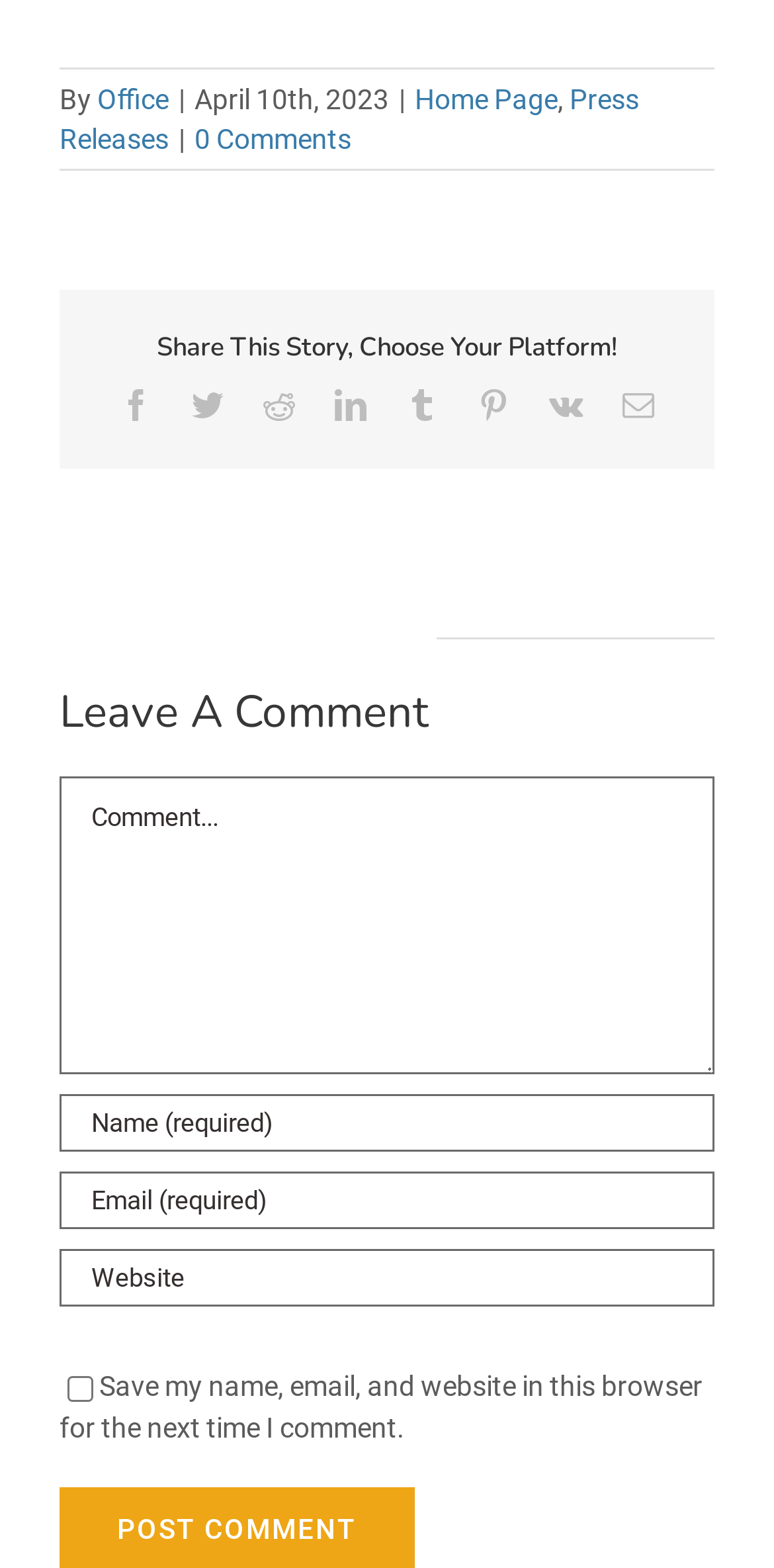Based on the element description, predict the bounding box coordinates (top-left x, top-left y, bottom-right x, bottom-right y) for the UI element in the screenshot: parent_node: Comment name="comment" placeholder="Comment..."

[0.077, 0.496, 0.923, 0.686]